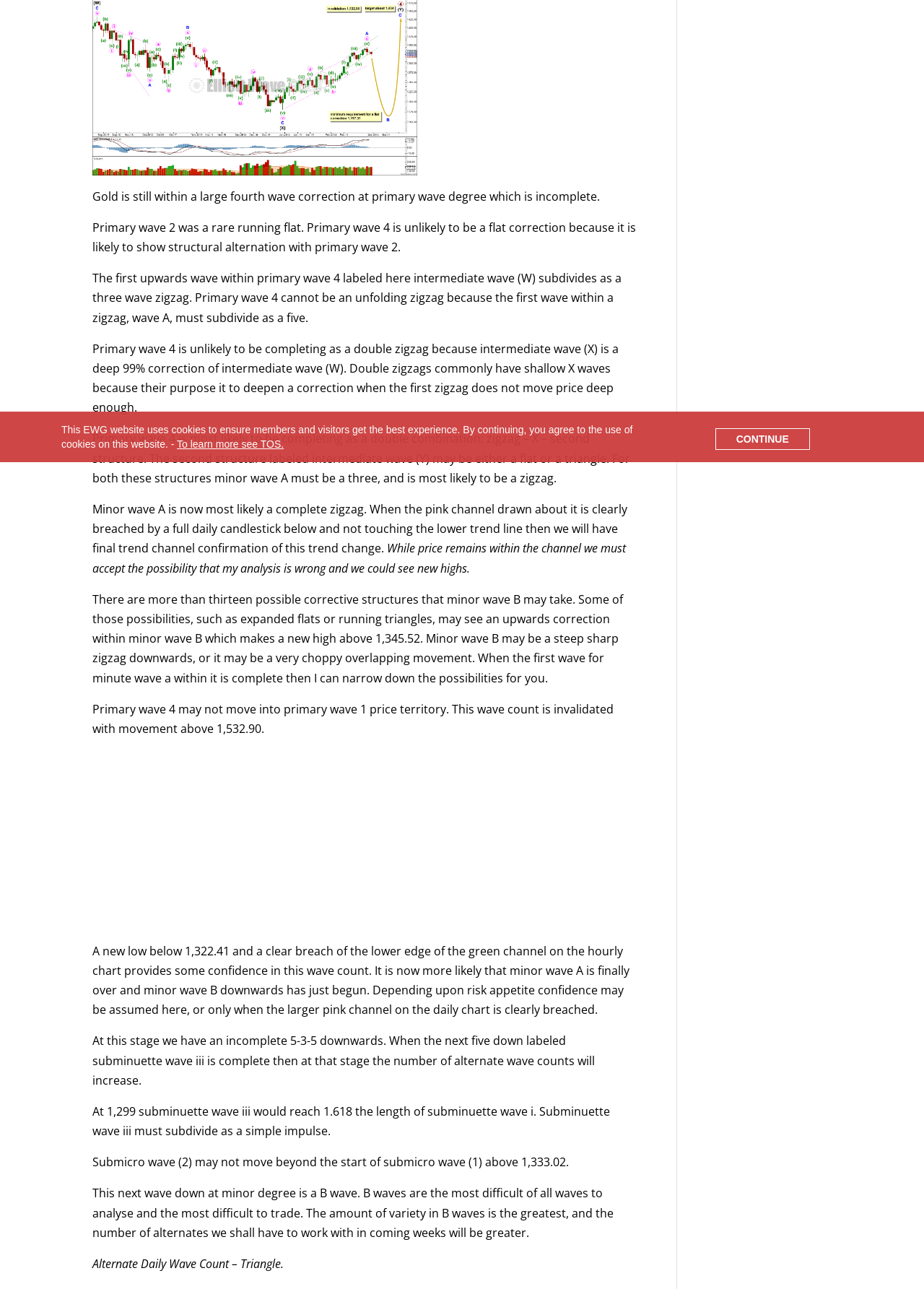Identify the bounding box of the UI component described as: "CONTINUE".

[0.774, 0.332, 0.876, 0.349]